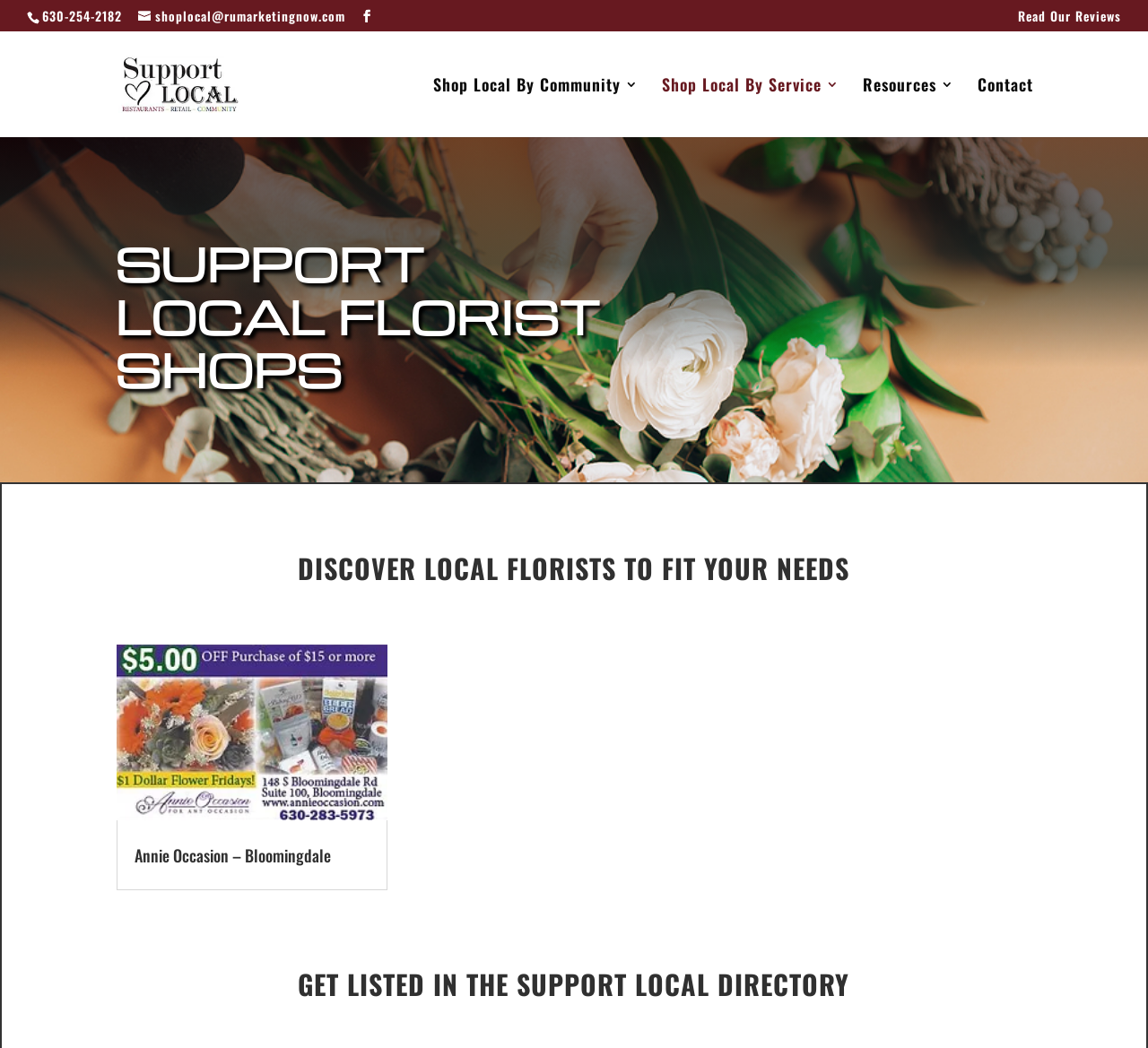What is the phone number on the top?
Answer the question with a thorough and detailed explanation.

I found the phone number by looking at the top section of the webpage, where I saw a static text element with the phone number '630-254-2182'.